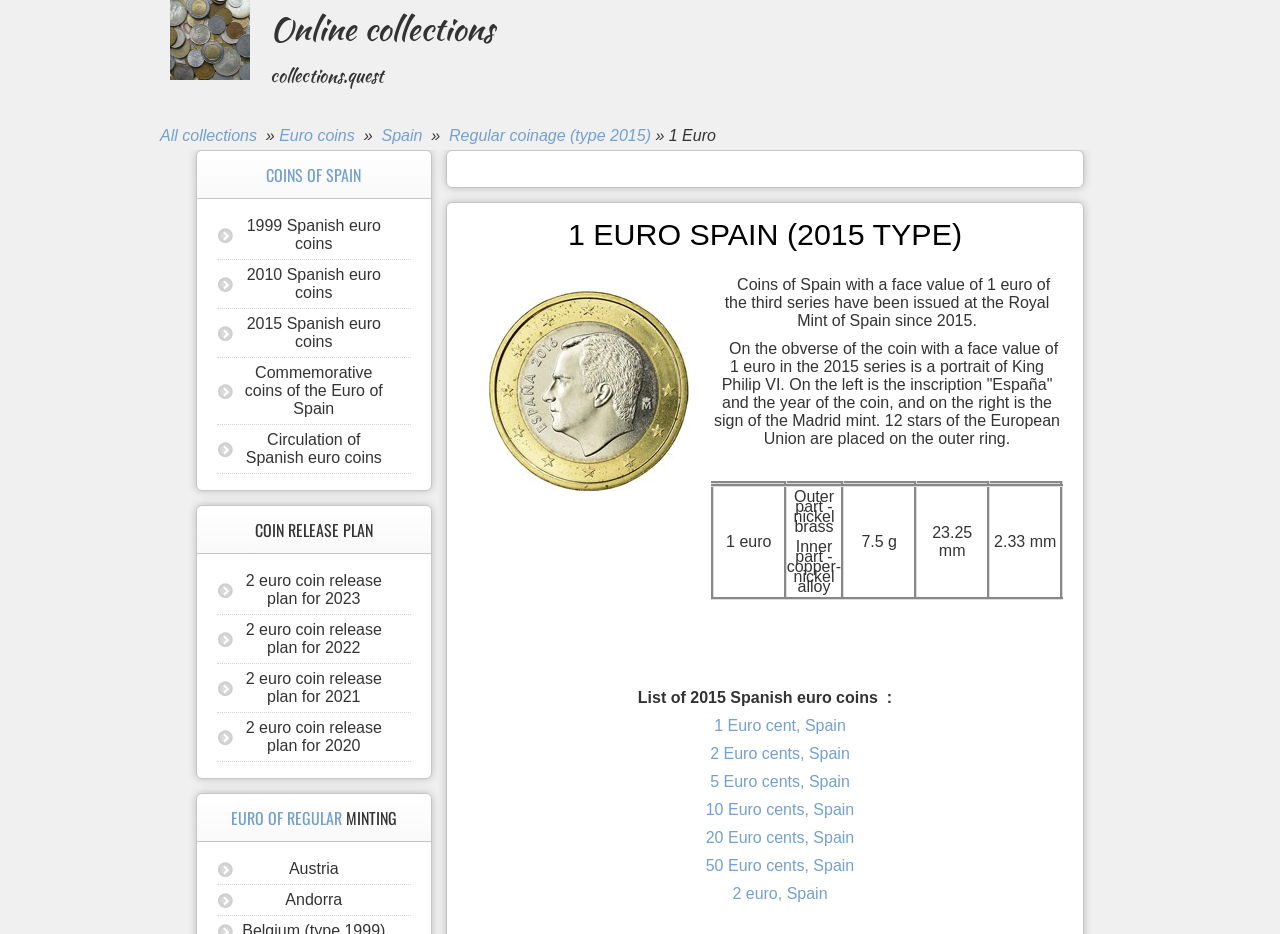Provide the bounding box coordinates of the HTML element described by the text: "Andorra". The coordinates should be in the format [left, top, right, bottom] with values between 0 and 1.

[0.169, 0.948, 0.321, 0.981]